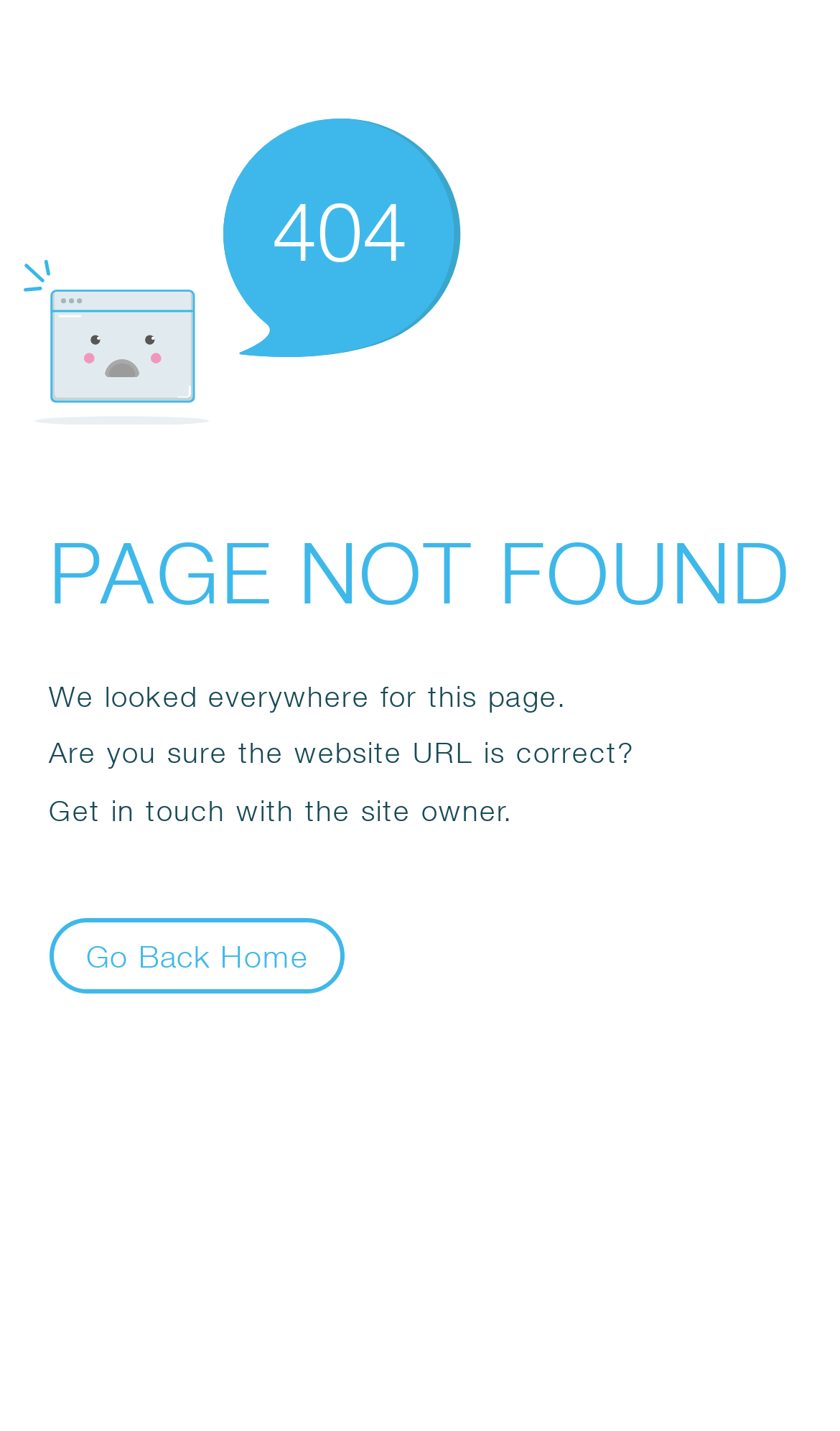What is the suggested action to take after encountering the error?
Can you provide a detailed and comprehensive answer to the question?

The page provides a button labeled 'Go Back Home', indicating that the user can click on it to return to the homepage or a previous page.